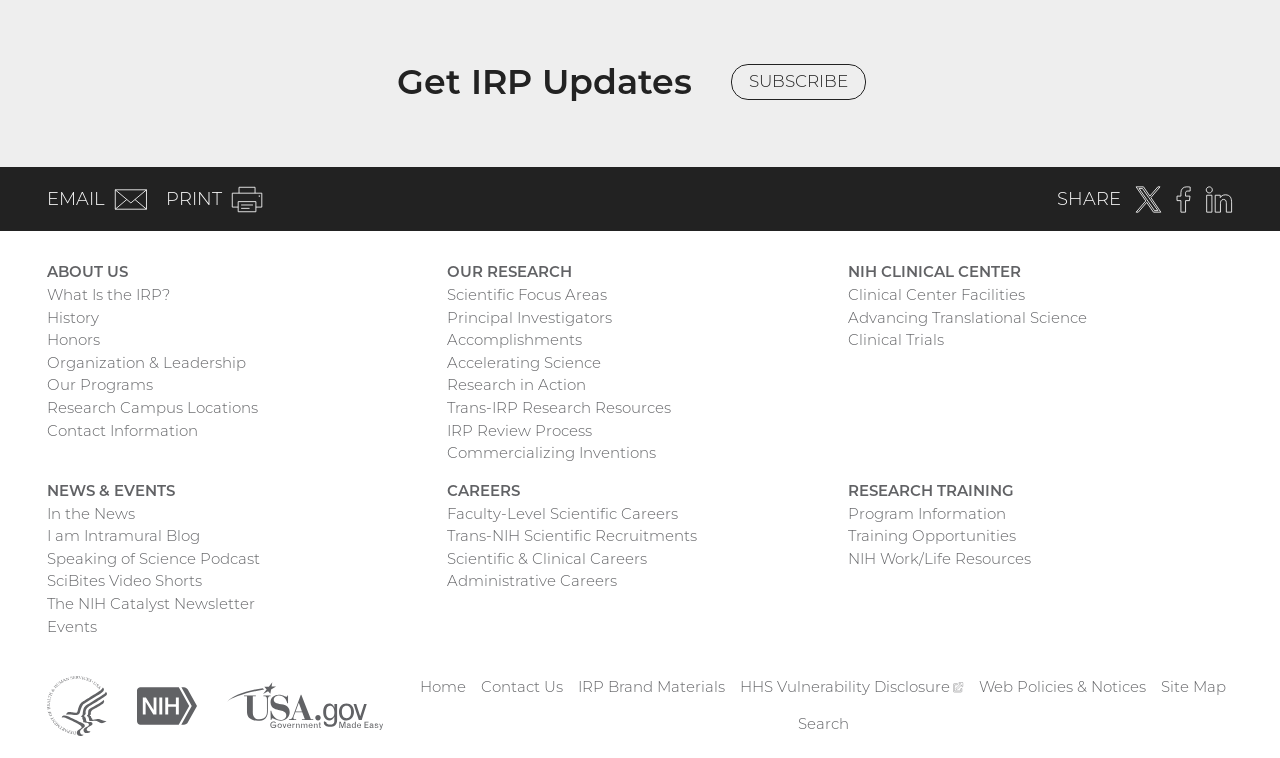Reply to the question with a single word or phrase:
How many social media links are available?

Three